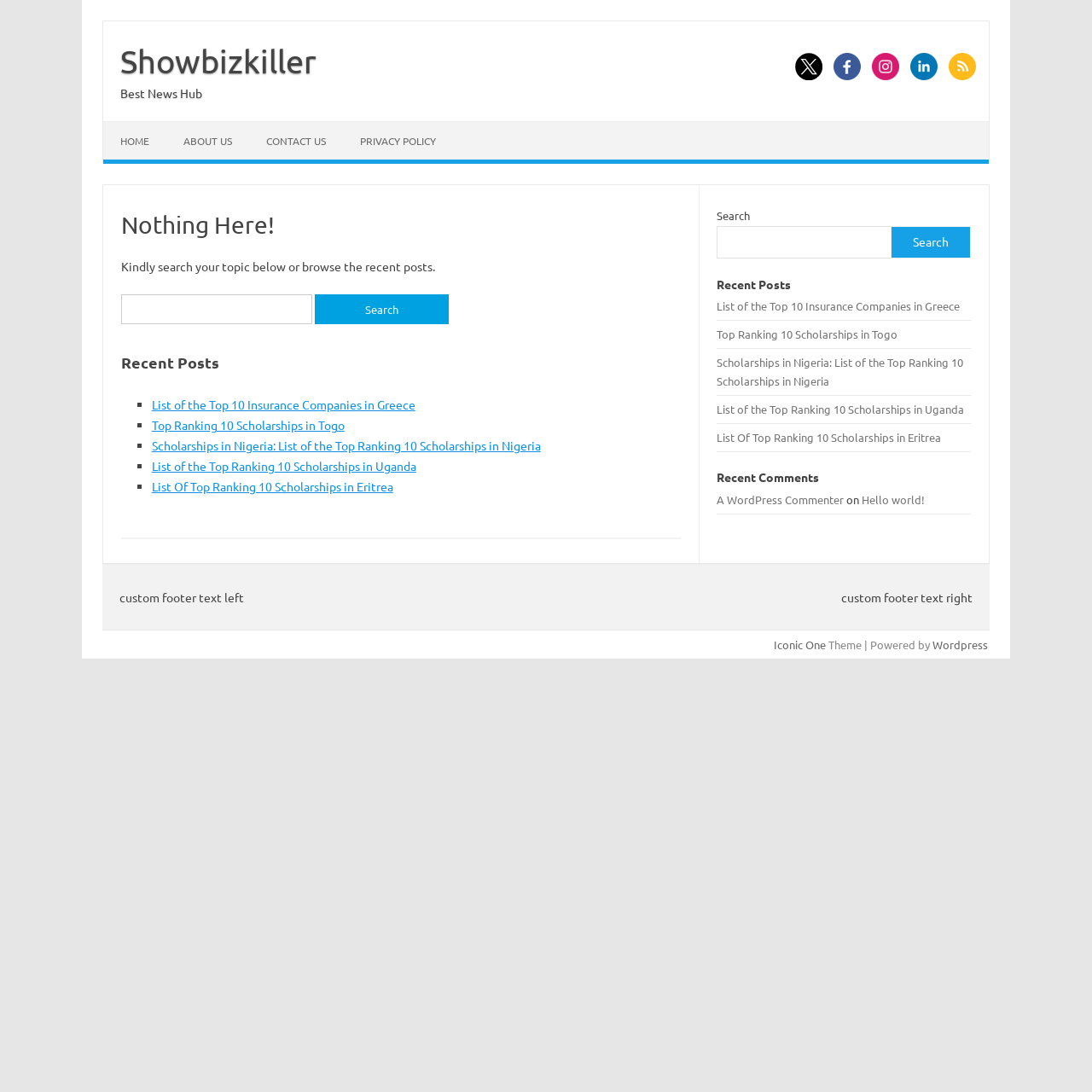Identify the bounding box coordinates of the clickable region required to complete the instruction: "Go to HOME page". The coordinates should be given as four float numbers within the range of 0 and 1, i.e., [left, top, right, bottom].

[0.095, 0.112, 0.152, 0.146]